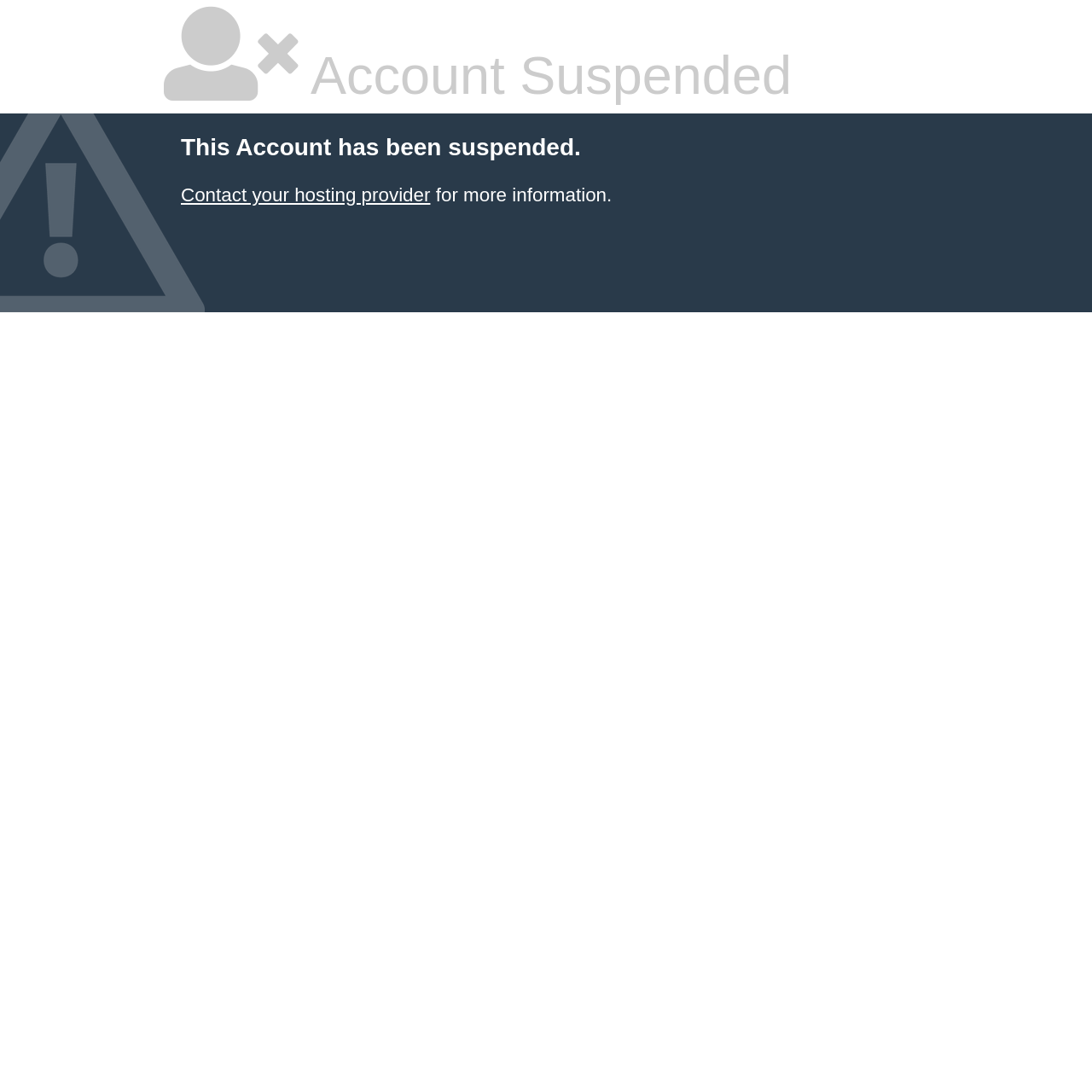Determine the bounding box coordinates of the UI element that matches the following description: "Contact your hosting provider". The coordinates should be four float numbers between 0 and 1 in the format [left, top, right, bottom].

[0.166, 0.169, 0.394, 0.188]